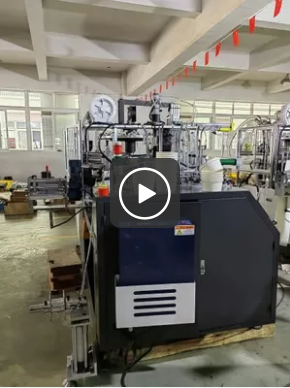Respond with a single word or short phrase to the following question: 
How many stages are involved in cup construction?

multi-stage